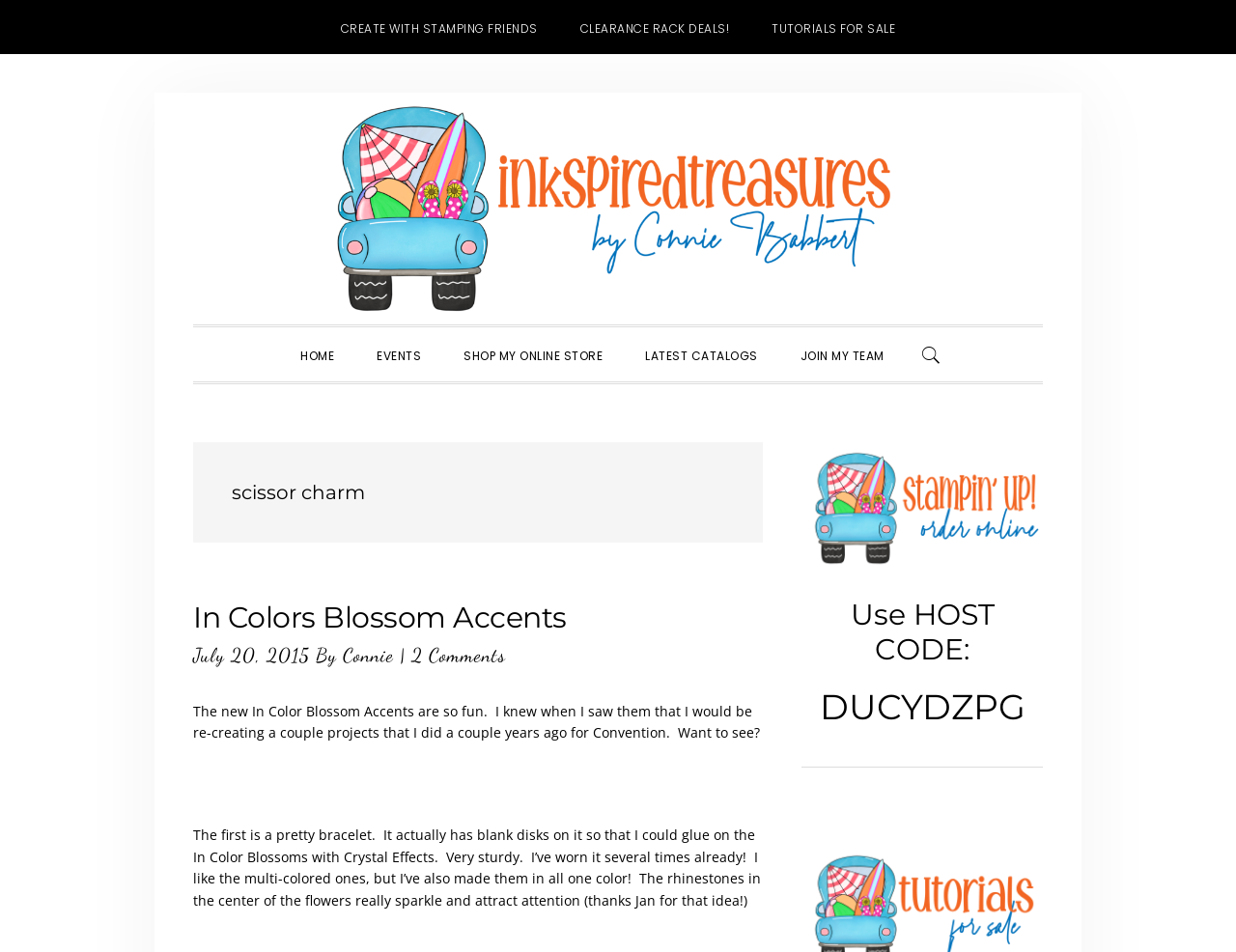Explain in detail what you observe on this webpage.

The webpage is an archive page for "scissor charm" on the Inkspired Treasures website. At the top, there is a navigation bar with links to "CREATE WITH STAMPING FRIENDS", "CLEARANCE RACK DEALS!", and "TUTORIALS FOR SALE". Below this, there are three "Skip to" links: "Skip to primary navigation", "Skip to main content", and "Skip to primary sidebar".

The main content area is divided into two sections. On the left, there is a navigation menu with links to "HOME", "EVENTS", "SHOP MY ONLINE STORE", "LATEST CATALOGS", "JOIN MY TEAM", and a search button. On the right, there is a blog post titled "scissor charm" with a heading "In Colors Blossom Accents" and a date "July 20, 2015". The post is written by "Connie" and has 2 comments.

The blog post content is about a craft project using In Color Blossom Accents, with a description of a bracelet made with these accents. There are no images on the page, but the text describes the project in detail.

To the right of the main content area, there is a primary sidebar with a heading "Primary Sidebar". It contains a link, a heading "Use HOST CODE:", and a code "DUCYDZPG". There is also a horizontal separator below these elements.